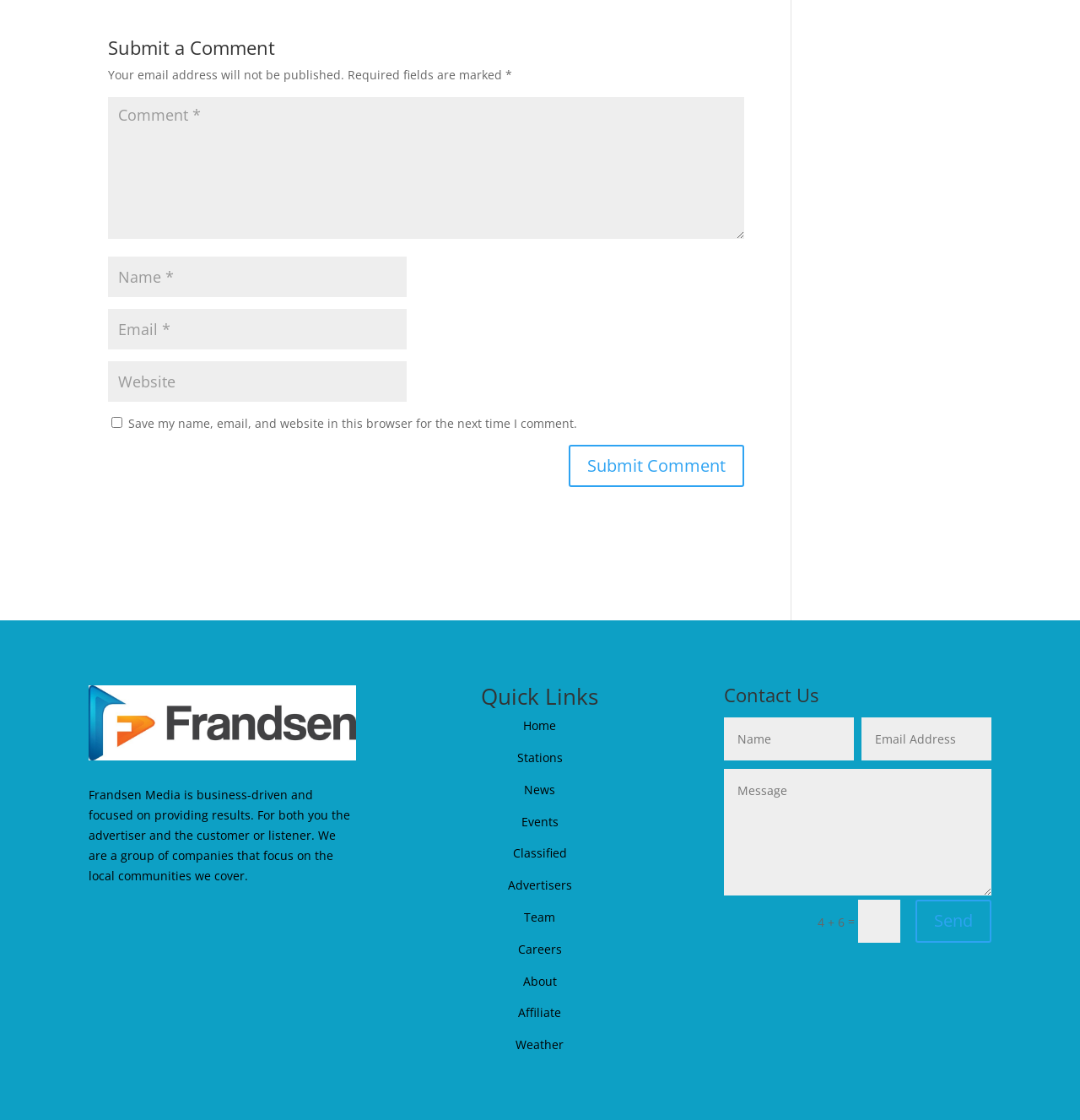Provide your answer to the question using just one word or phrase: What is the purpose of the checkbox?

Save user data